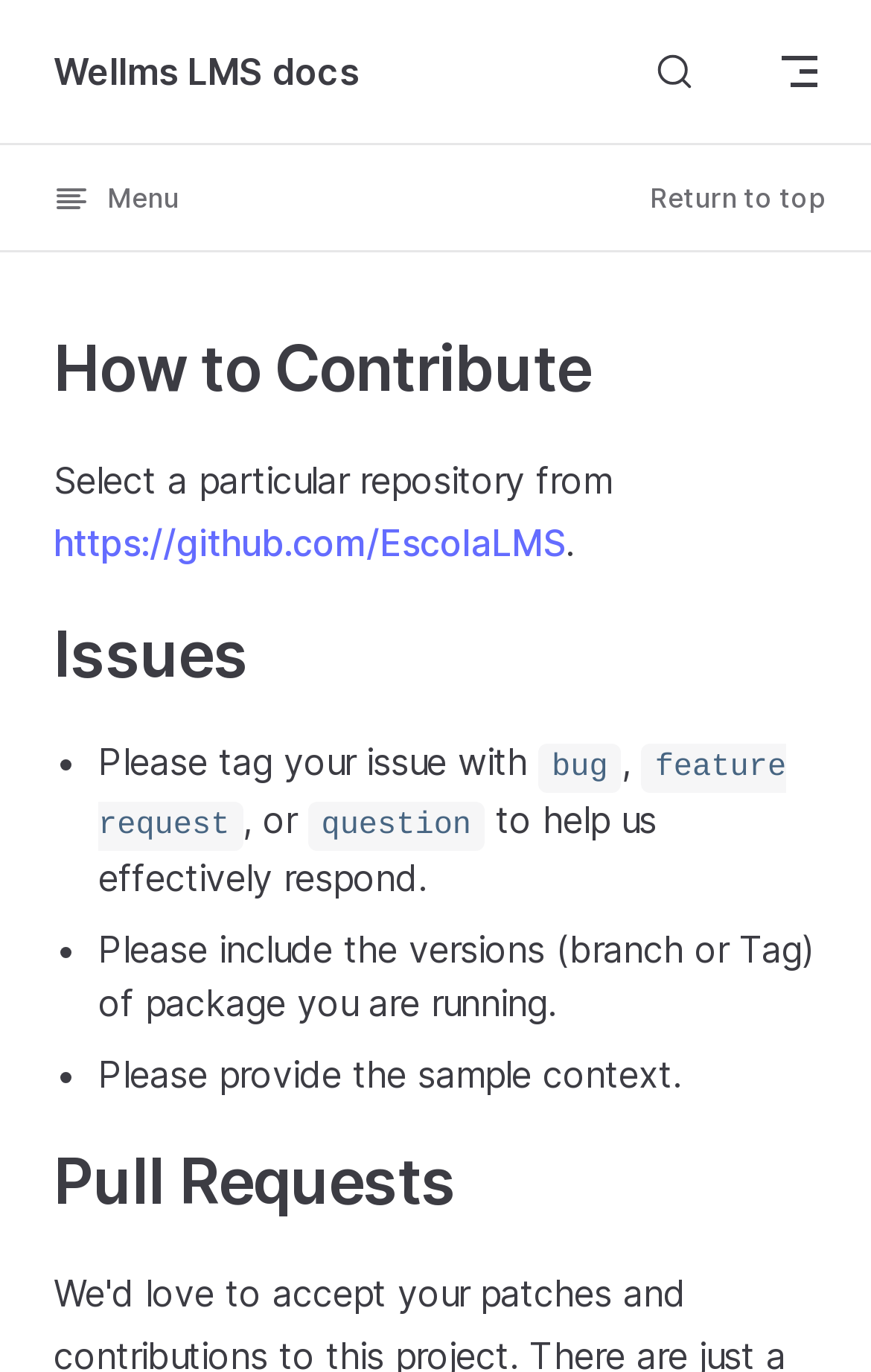Determine the bounding box coordinates of the UI element described by: "https://github.com/EscolaLMS".

[0.062, 0.379, 0.649, 0.412]